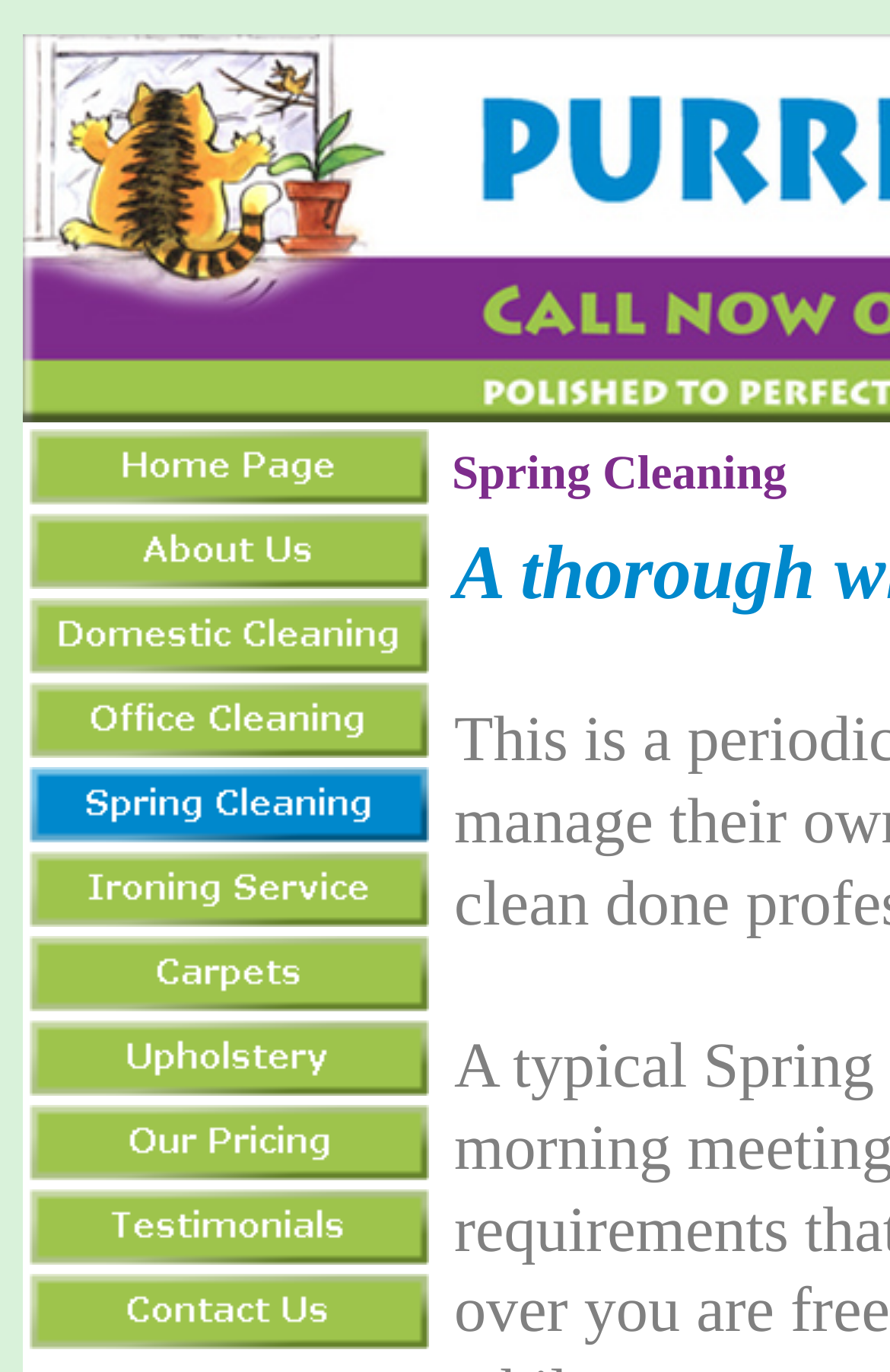How many links are on the top of the page?
Using the image, answer in one word or phrase.

11